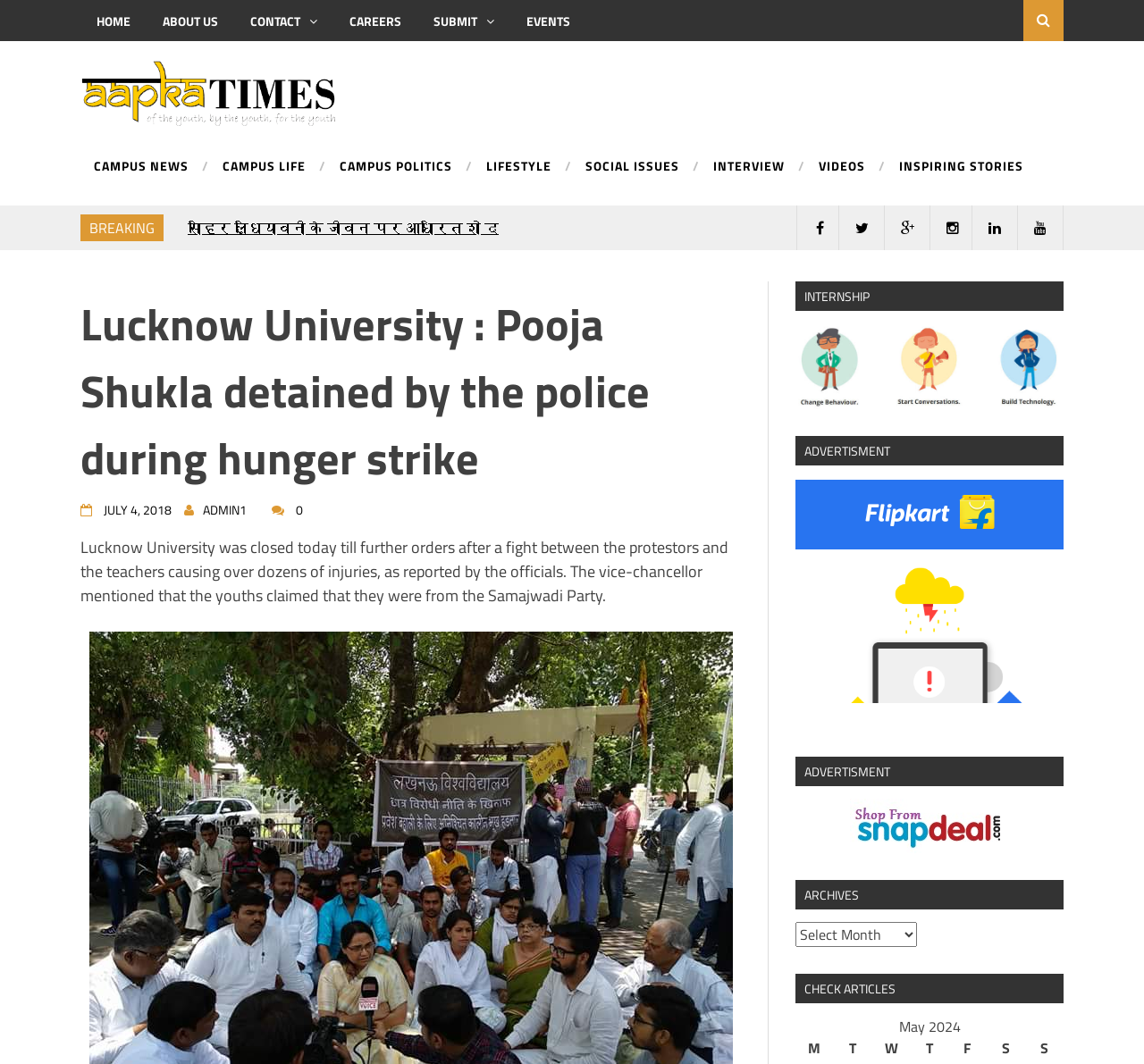Please reply to the following question with a single word or a short phrase:
What is the topic of the article below the heading 'BREAKING'

Pooja Shukla detained by police